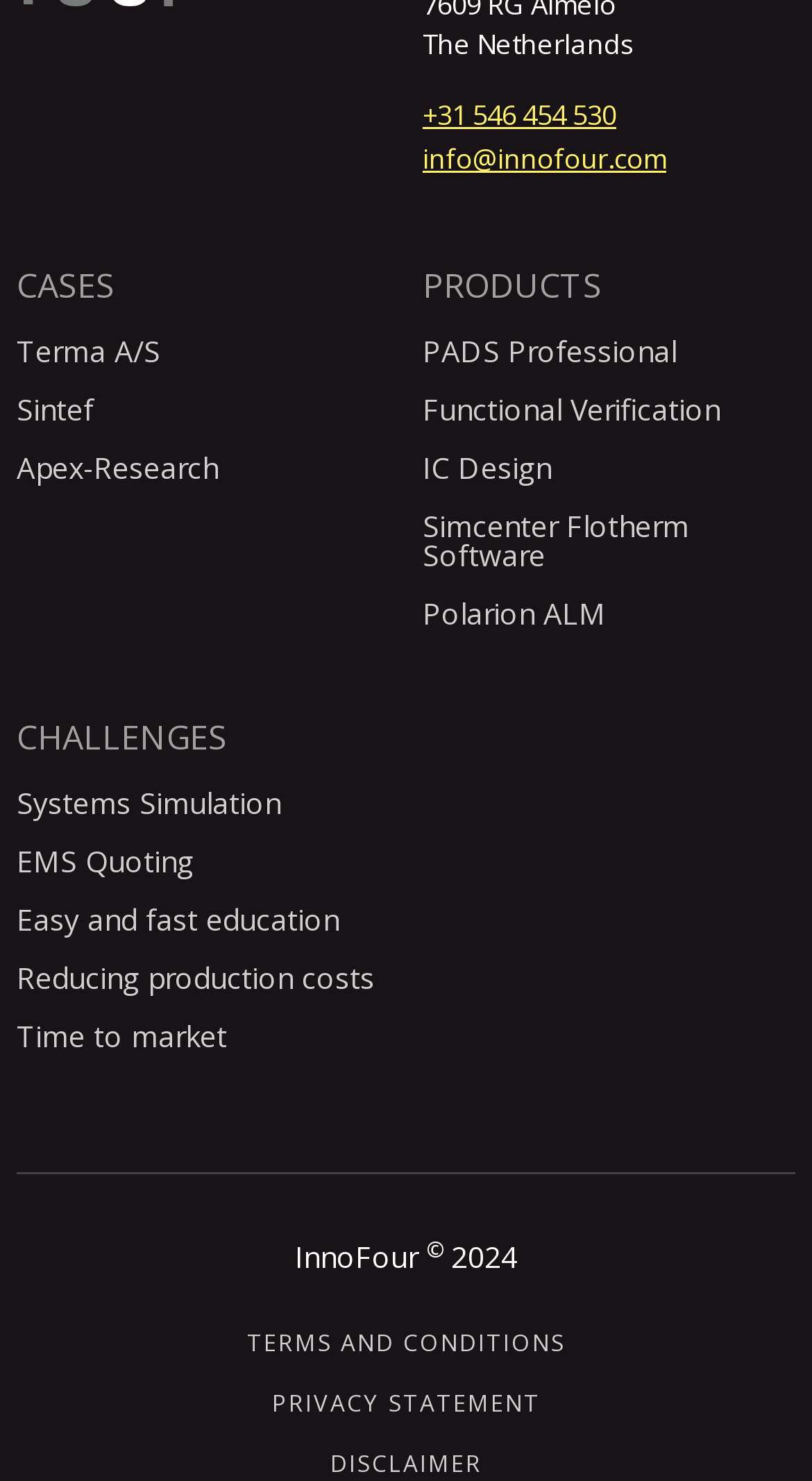Bounding box coordinates should be in the format (top-left x, top-left y, bottom-right x, bottom-right y) and all values should be floating point numbers between 0 and 1. Determine the bounding box coordinate for the UI element described as: Polarion ALM

[0.521, 0.401, 0.746, 0.428]